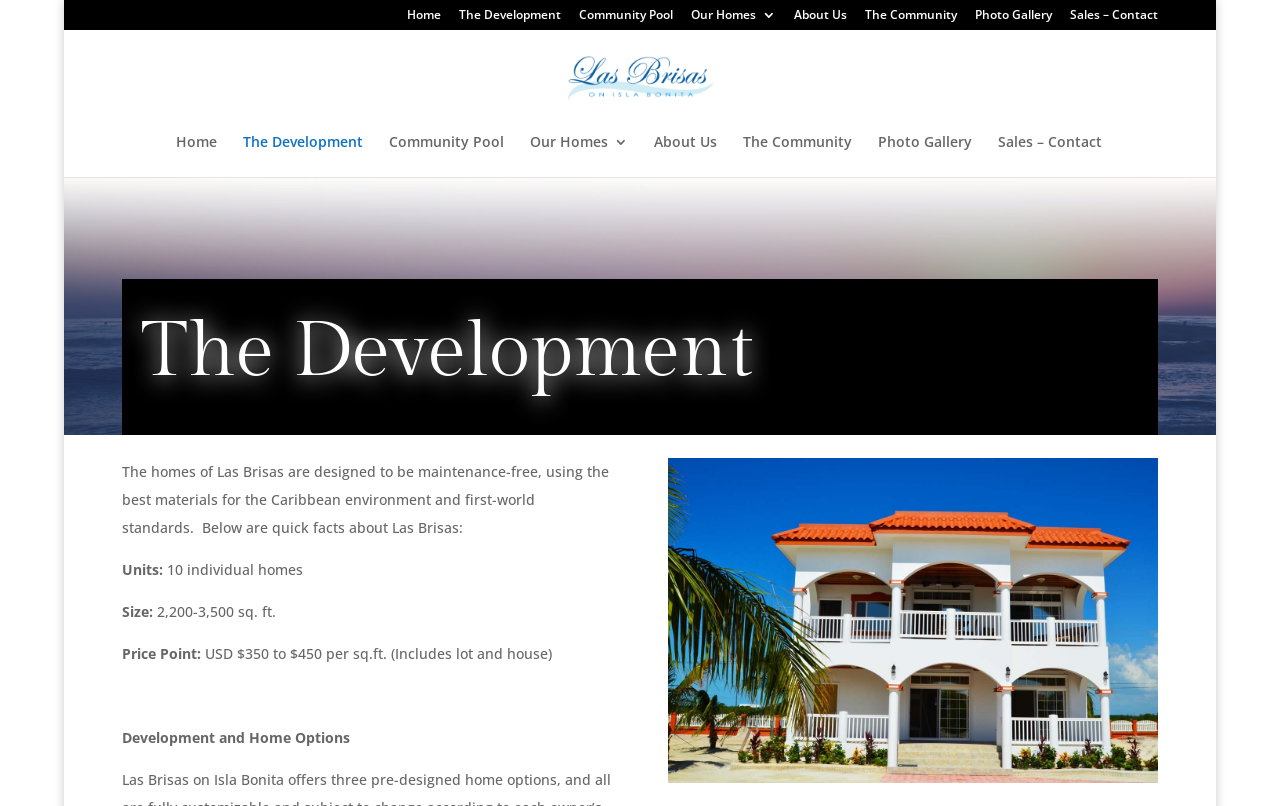What is the size range of the homes?
Please provide a comprehensive answer based on the information in the image.

I found the answer by looking at the 'Size:' section, which states '2,200-3,500 sq. ft.'. This information is provided as a quick fact about Las Brisas.